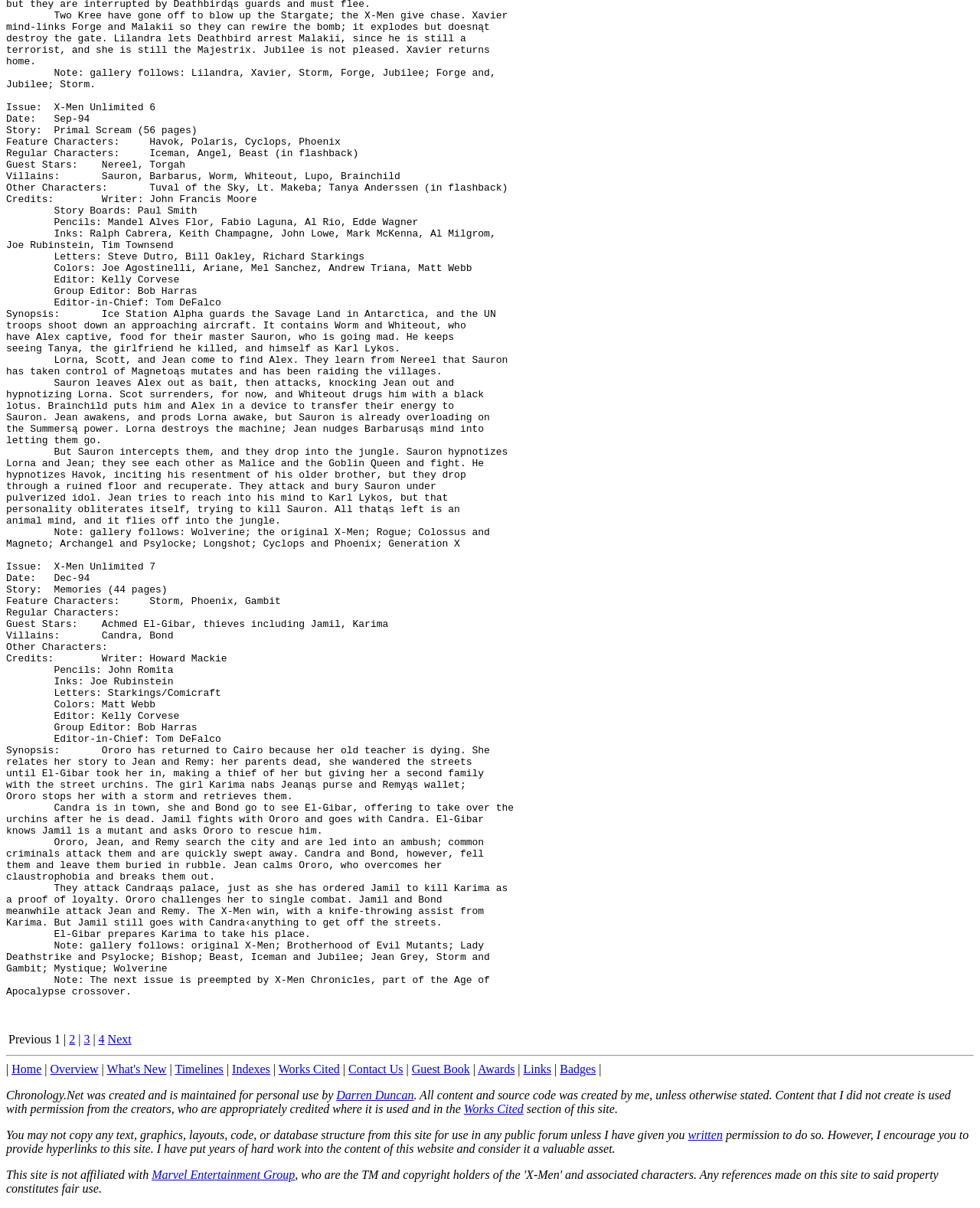Identify the bounding box for the element characterized by the following description: "Overview".

[0.051, 0.88, 0.1, 0.89]